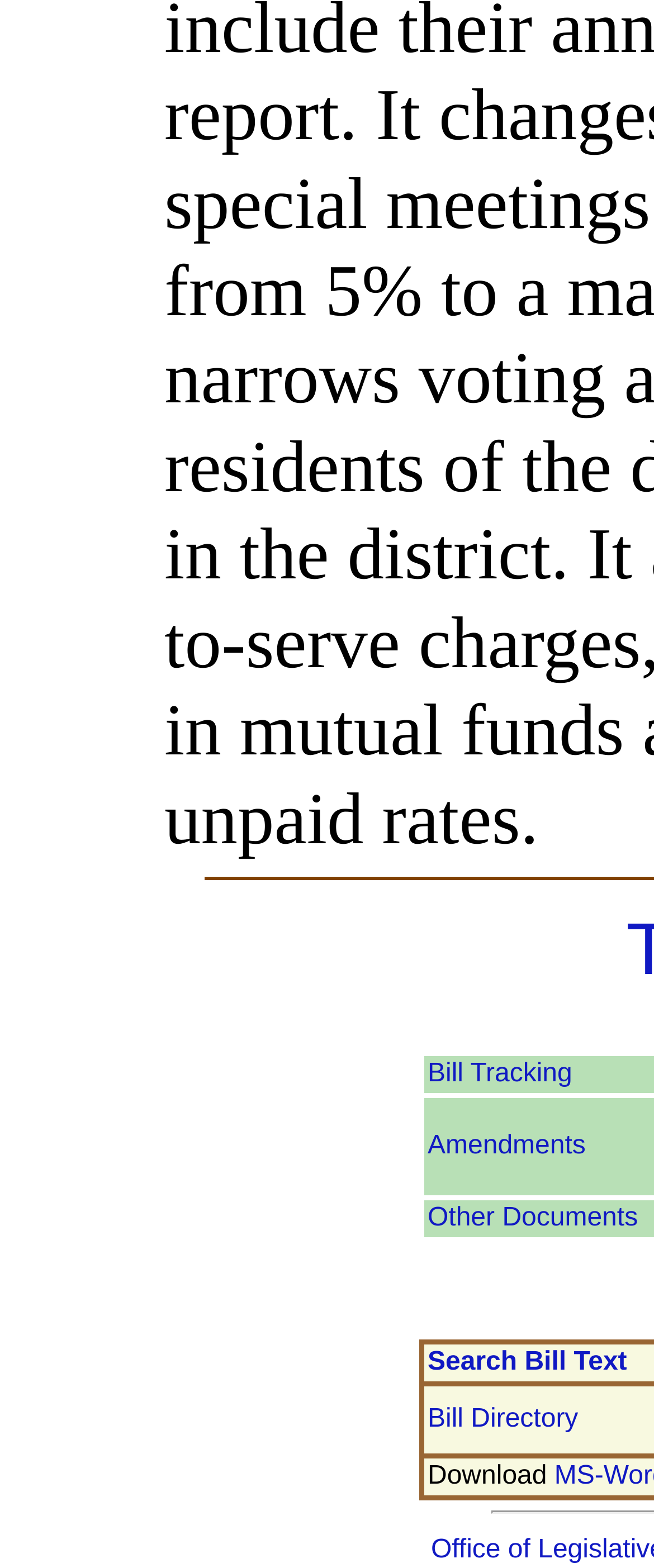Find the bounding box coordinates for the HTML element specified by: "Search Bill Text".

[0.654, 0.859, 0.959, 0.877]